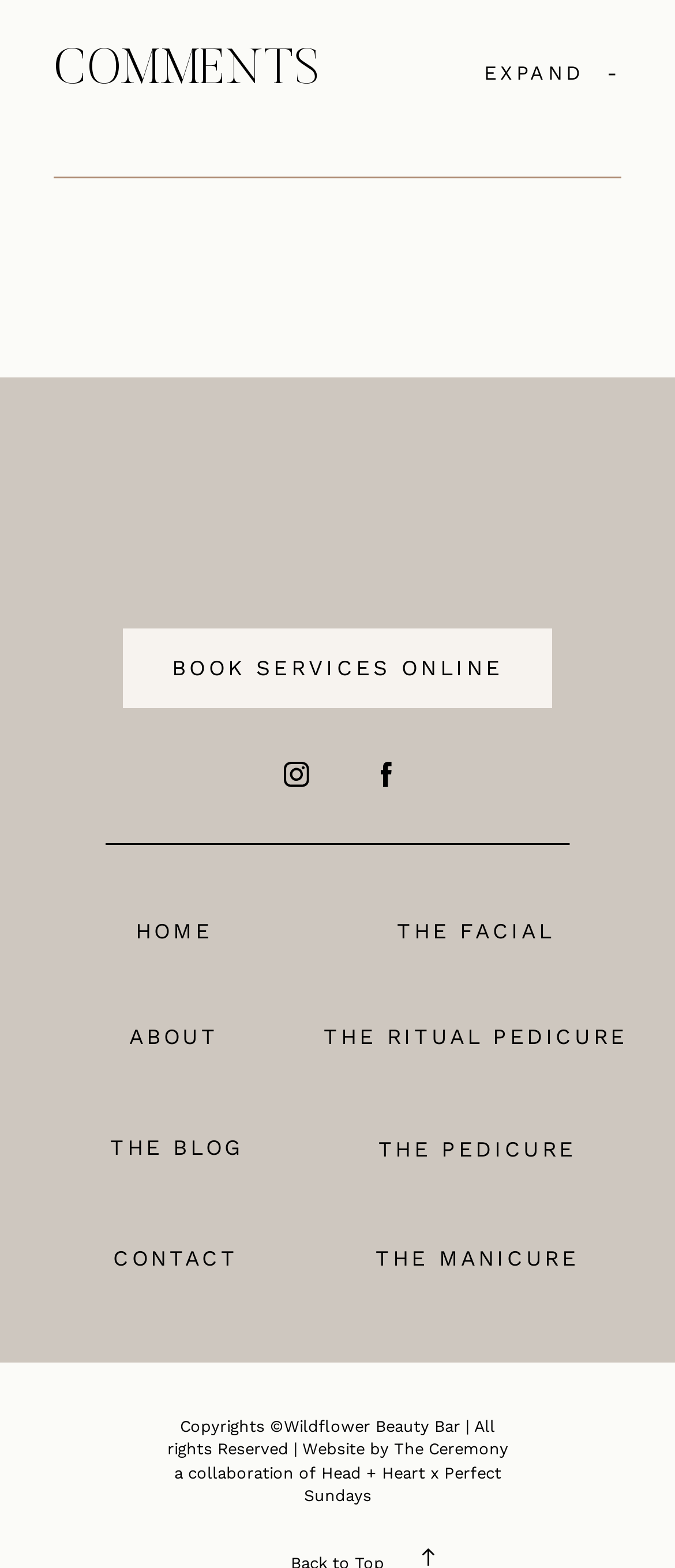How many images are there on the webpage?
Give a single word or phrase as your answer by examining the image.

2